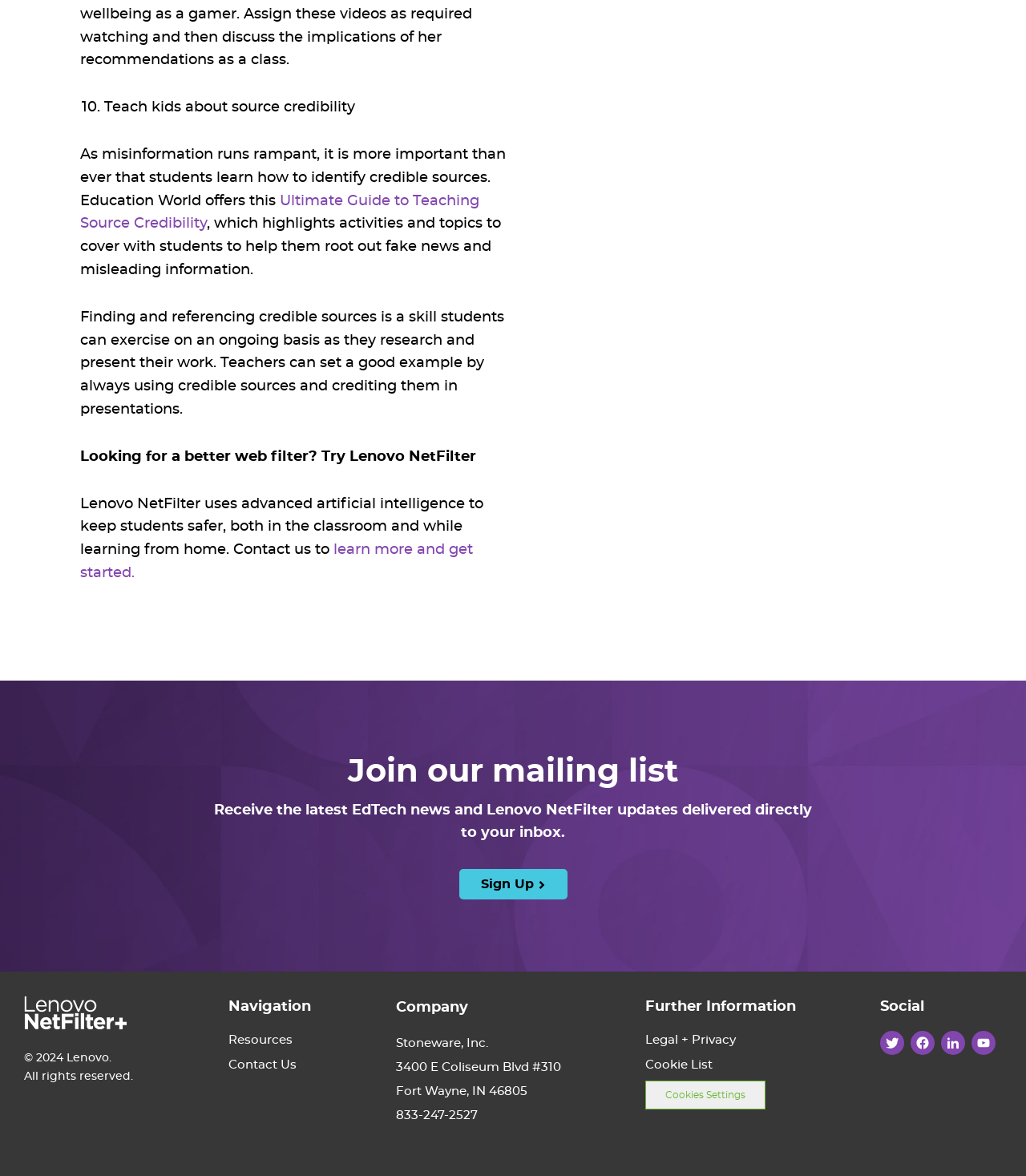What can teachers do to set a good example for students?
Answer the question with a single word or phrase derived from the image.

Use credible sources